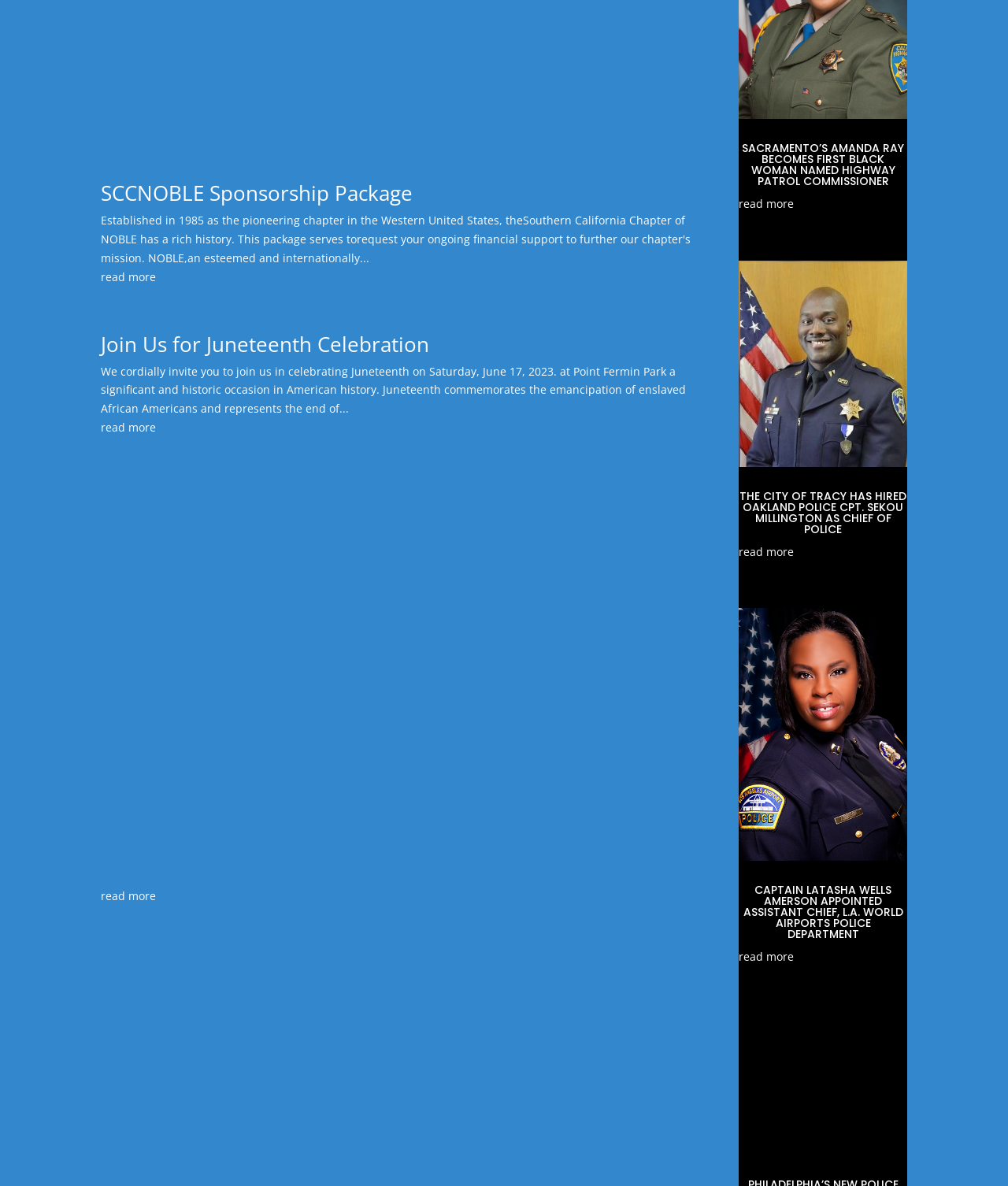Please give a succinct answer using a single word or phrase:
What is the topic of the first article?

Juneteenth Celebration